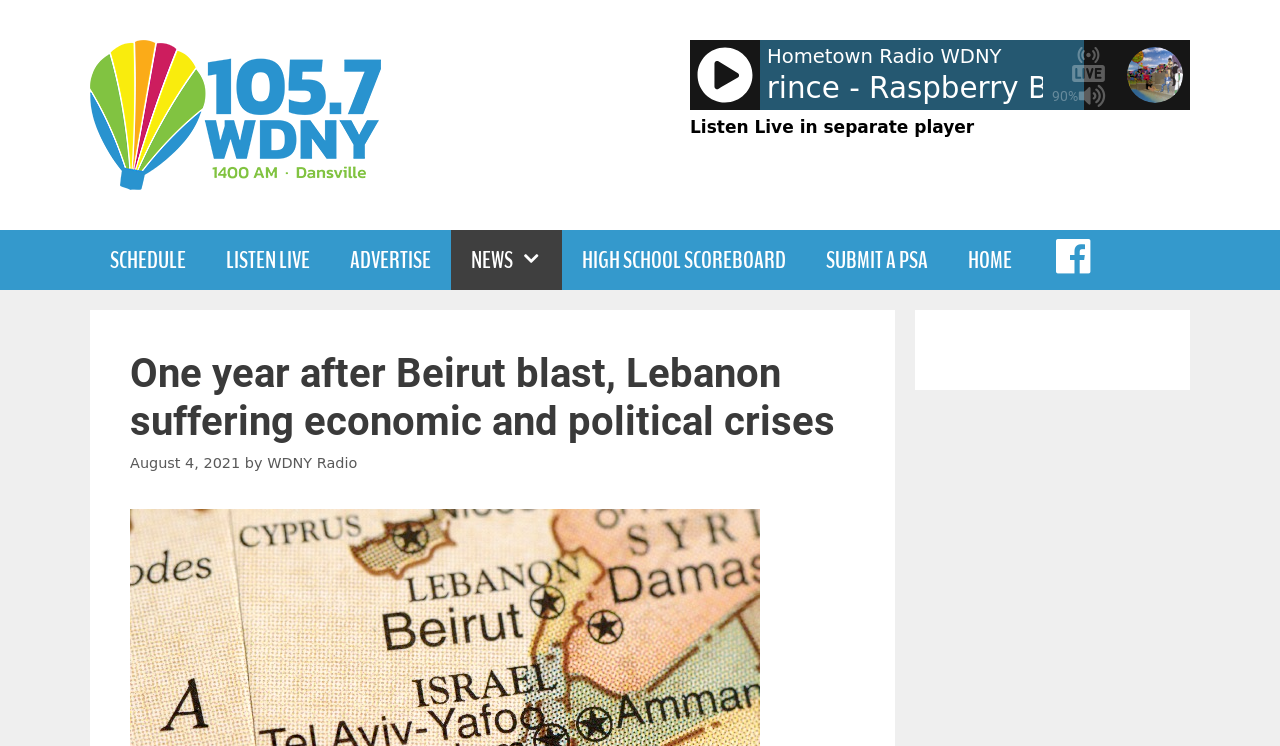Please identify the bounding box coordinates of the element I need to click to follow this instruction: "Click on MASTERCLASS".

None